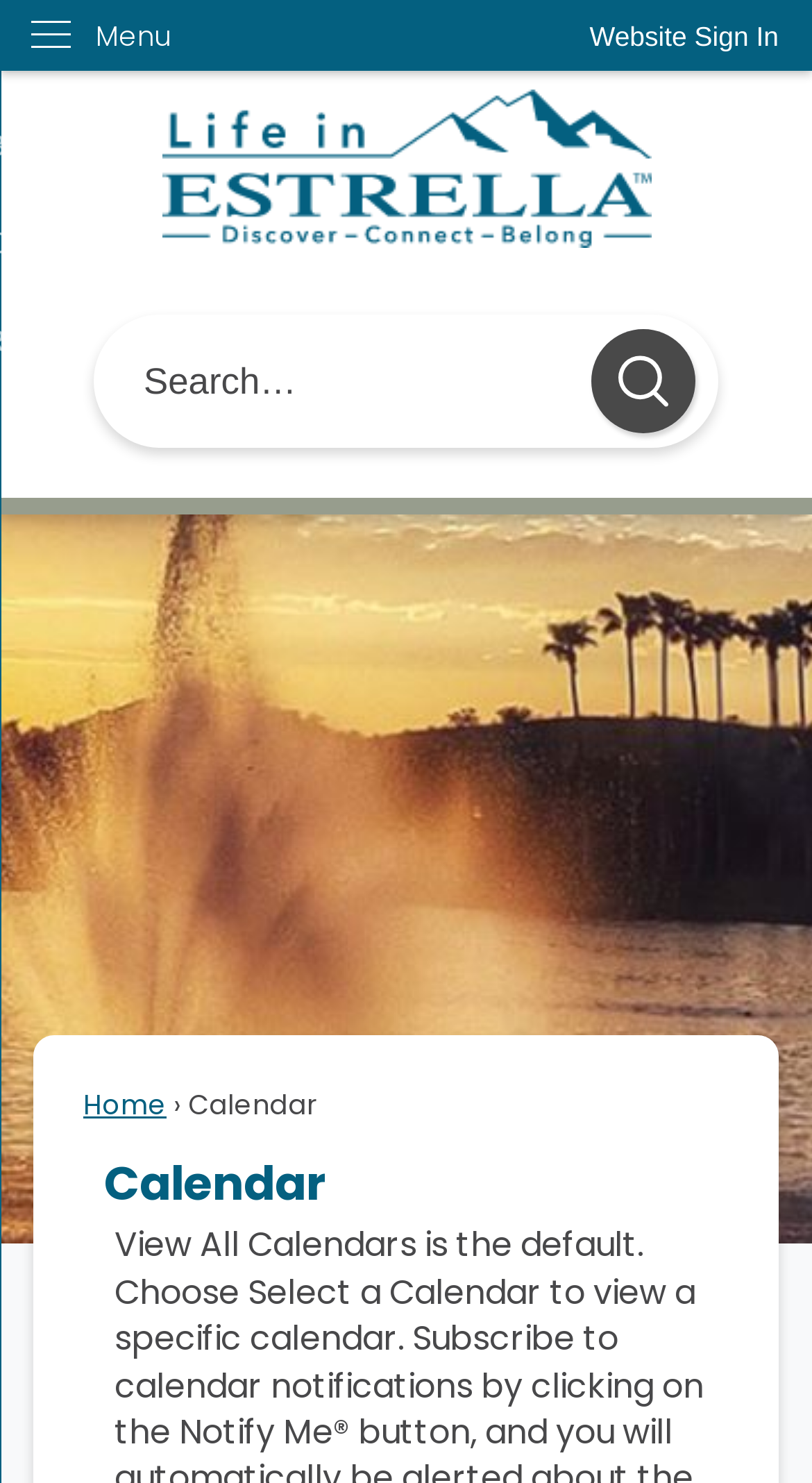What is the function of the 'Skip to Main Content' link?
Could you please answer the question thoroughly and with as much detail as possible?

The 'Skip to Main Content' link is typically used to allow users to bypass the navigation section and jump directly to the main content of the webpage, making it easier for users with disabilities to access the content.